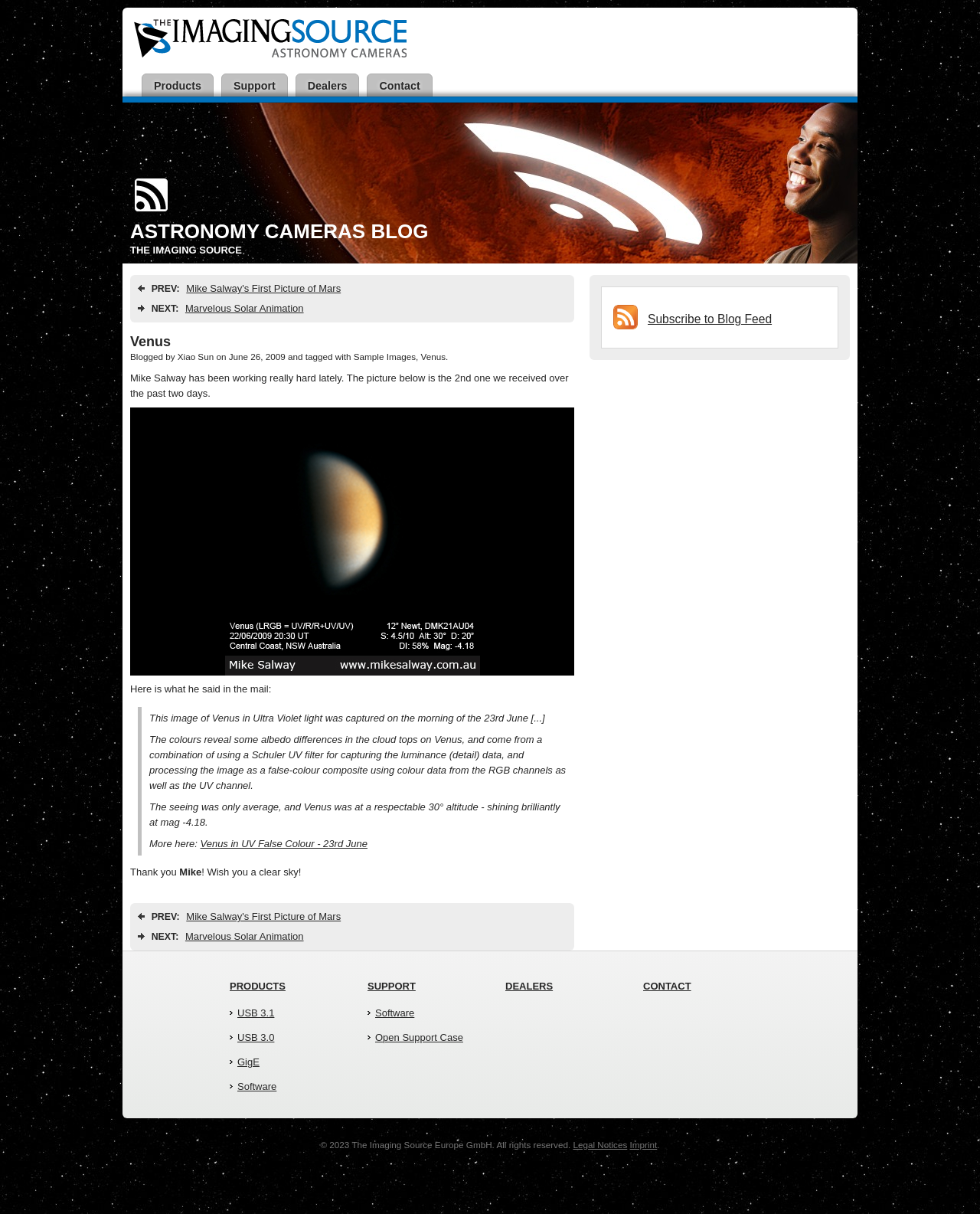Please identify the bounding box coordinates for the region that you need to click to follow this instruction: "Go to the Products page".

[0.145, 0.061, 0.218, 0.081]